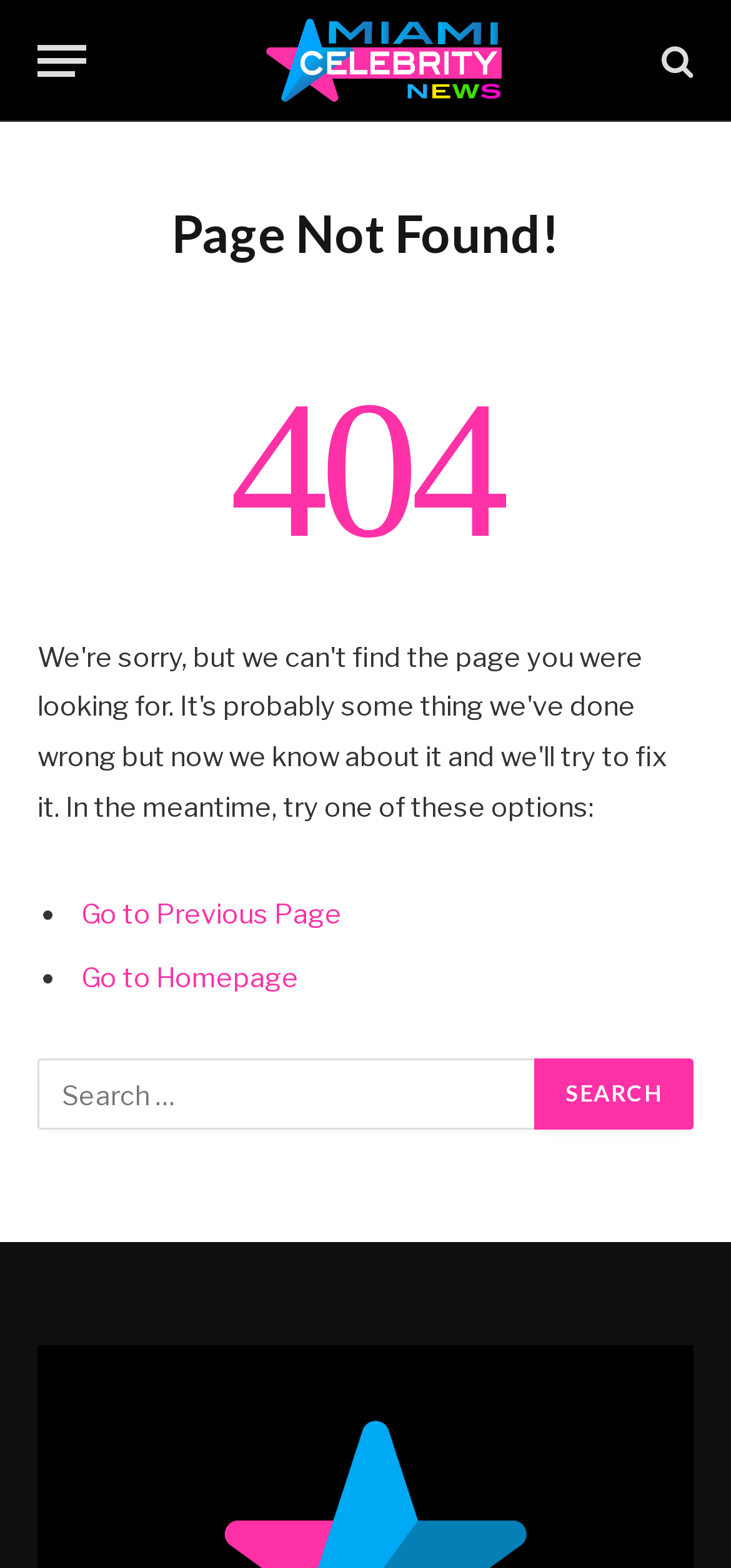Can you give a detailed response to the following question using the information from the image? What is the error code displayed?

The error code is displayed as a static text '404' on the webpage, indicating that the page was not found.